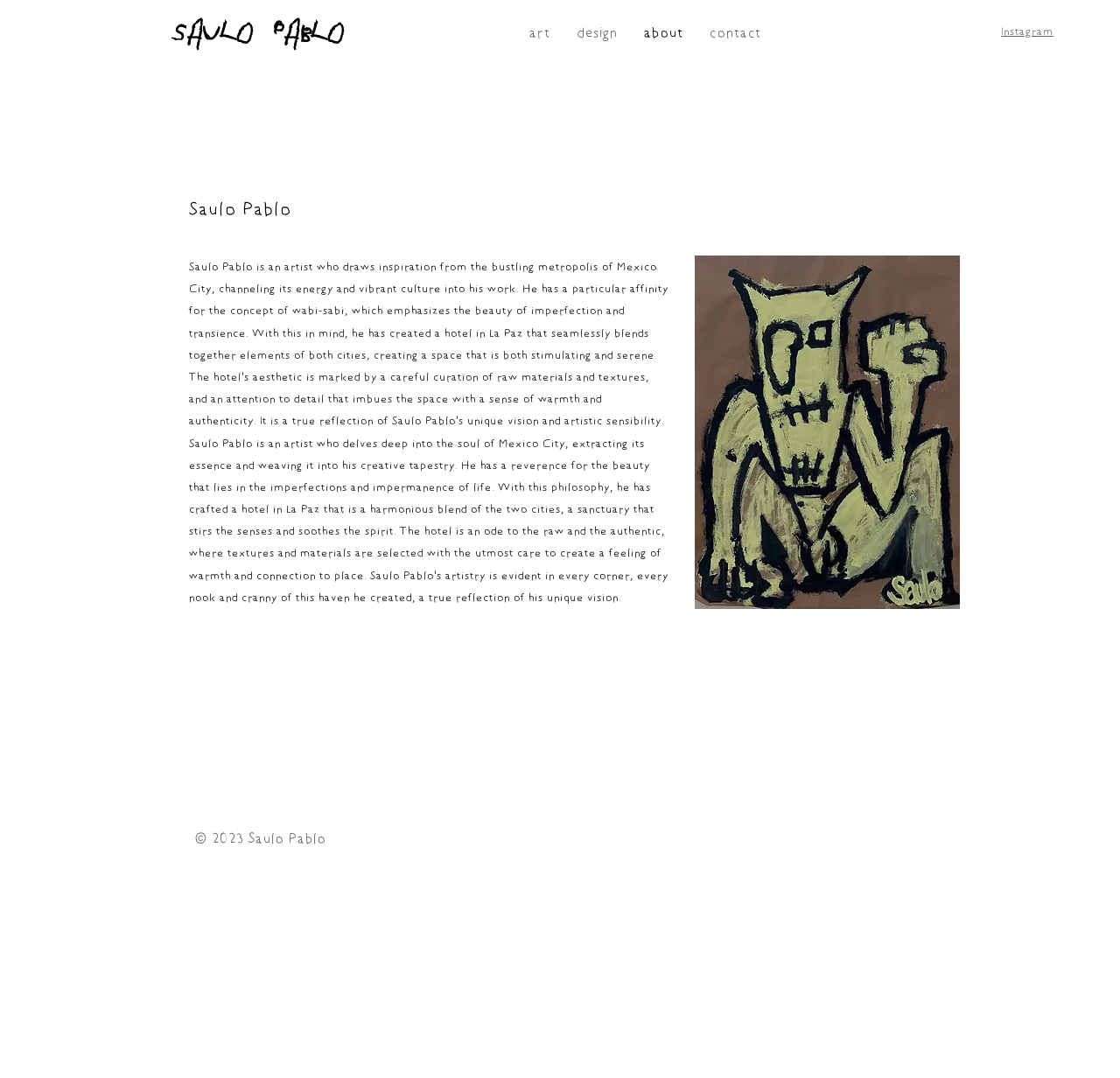Given the description of the UI element: "art", predict the bounding box coordinates in the form of [left, top, right, bottom], with each value being a float between 0 and 1.

[0.461, 0.011, 0.503, 0.051]